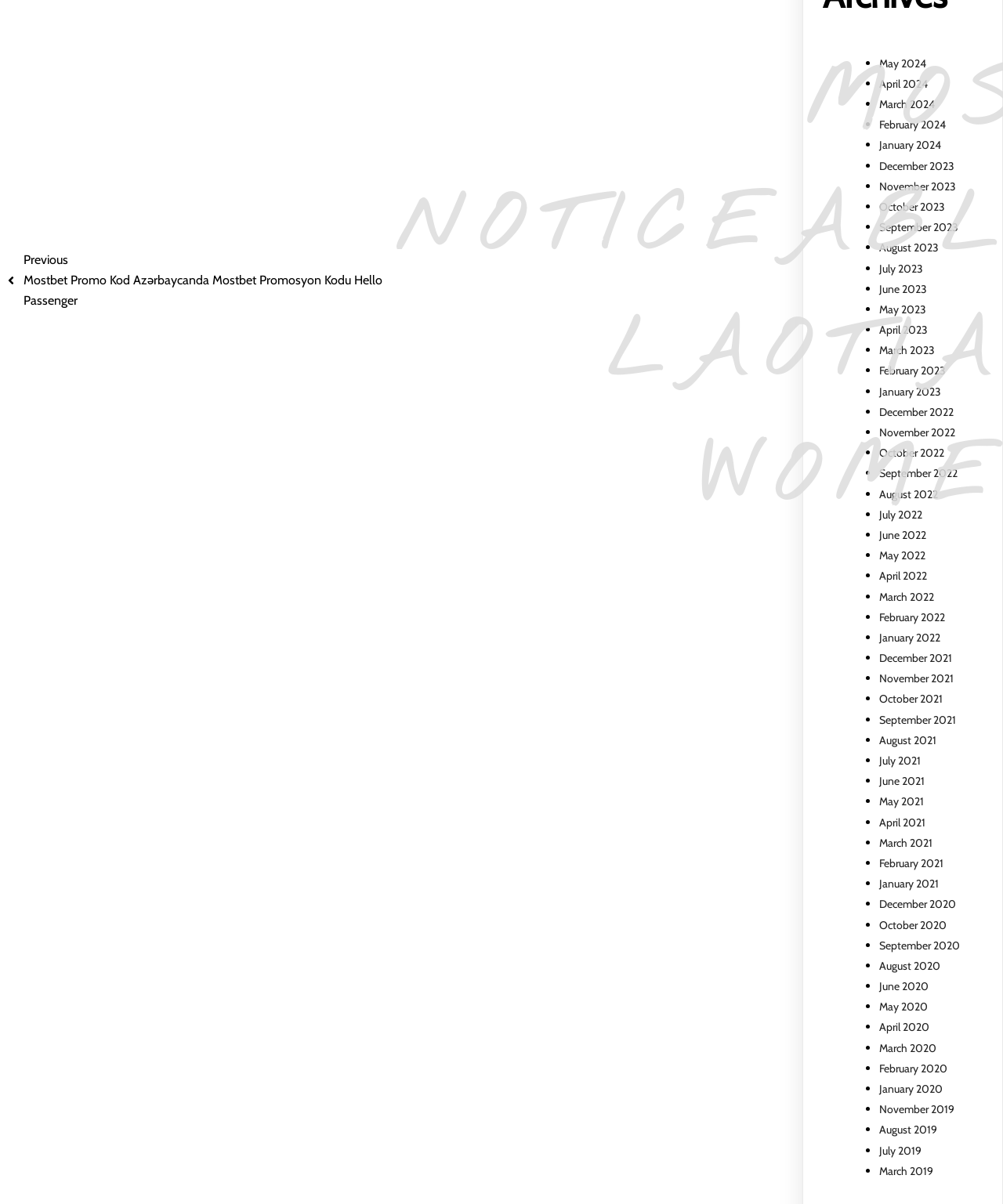Identify the bounding box coordinates for the UI element described by the following text: "May 2020". Provide the coordinates as four float numbers between 0 and 1, in the format [left, top, right, bottom].

[0.877, 0.83, 0.925, 0.842]